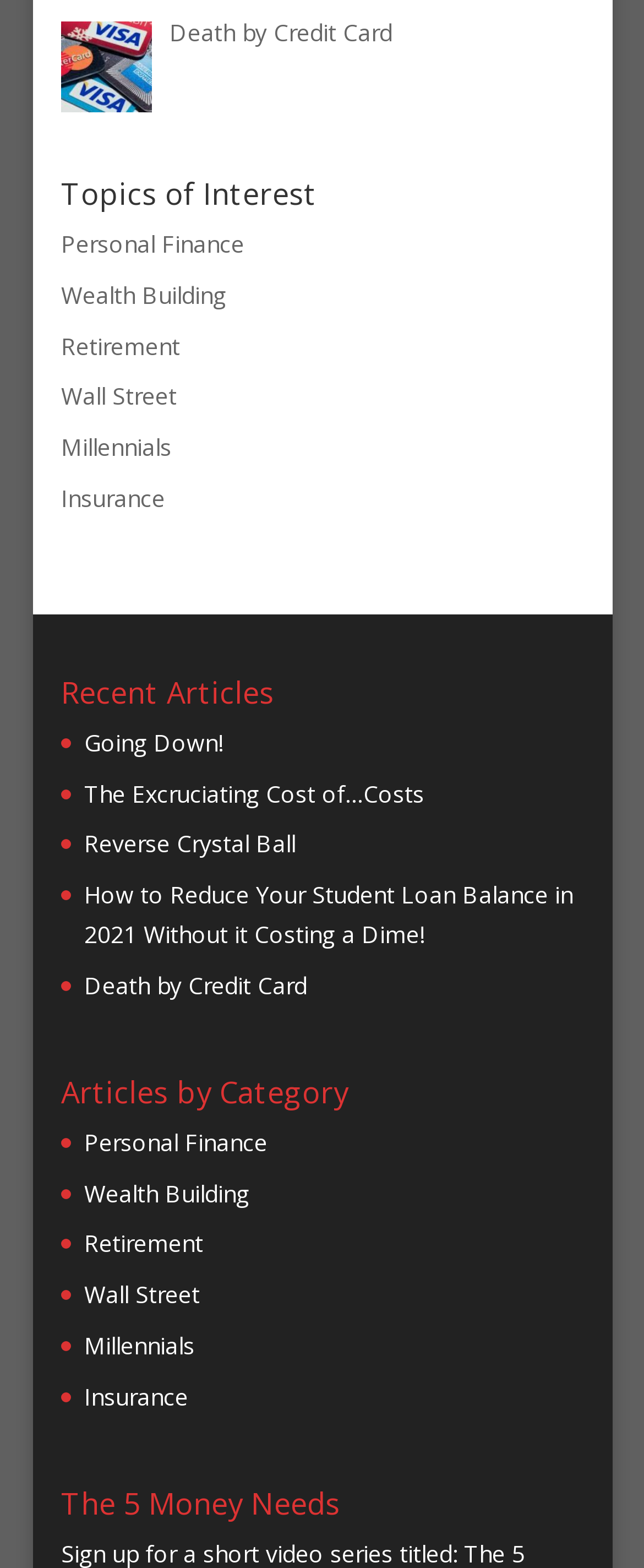Identify the bounding box coordinates of the element that should be clicked to fulfill this task: "Join the newsletter". The coordinates should be provided as four float numbers between 0 and 1, i.e., [left, top, right, bottom].

None